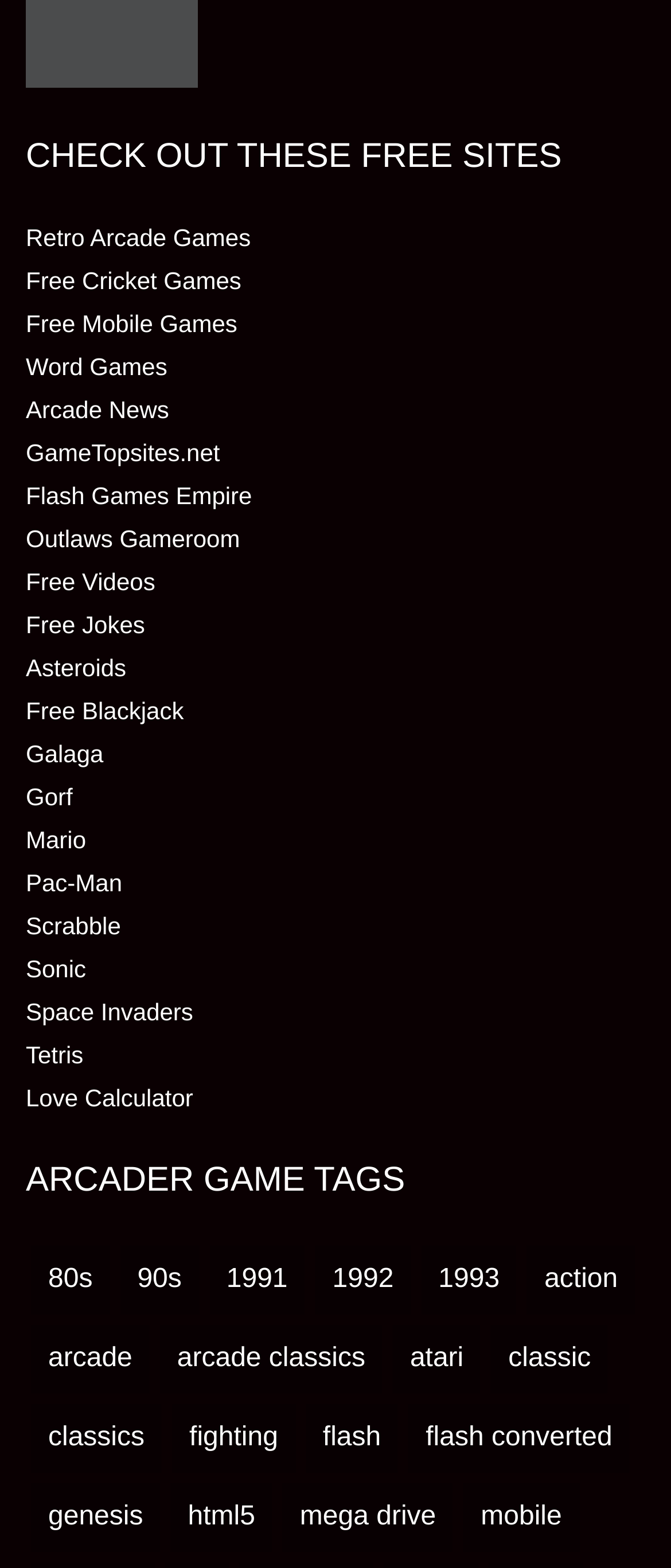Pinpoint the bounding box coordinates for the area that should be clicked to perform the following instruction: "Go to the Shop".

None